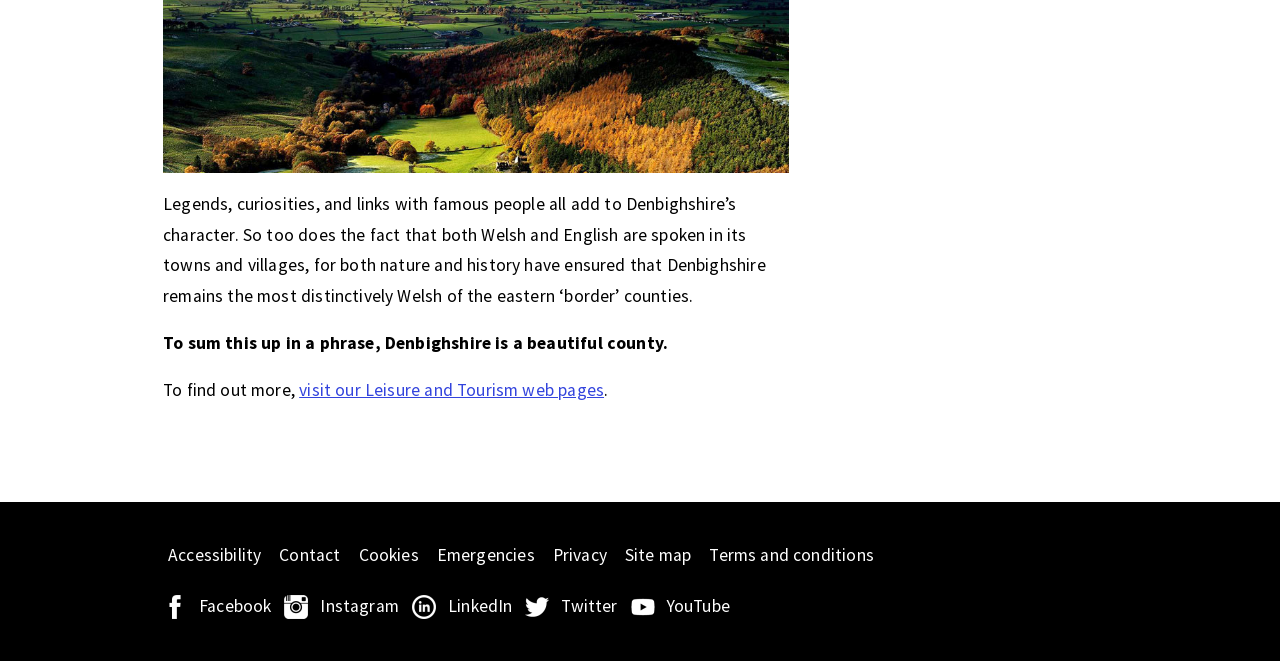Please identify the bounding box coordinates for the region that you need to click to follow this instruction: "check the Facebook link".

[0.127, 0.897, 0.216, 0.939]